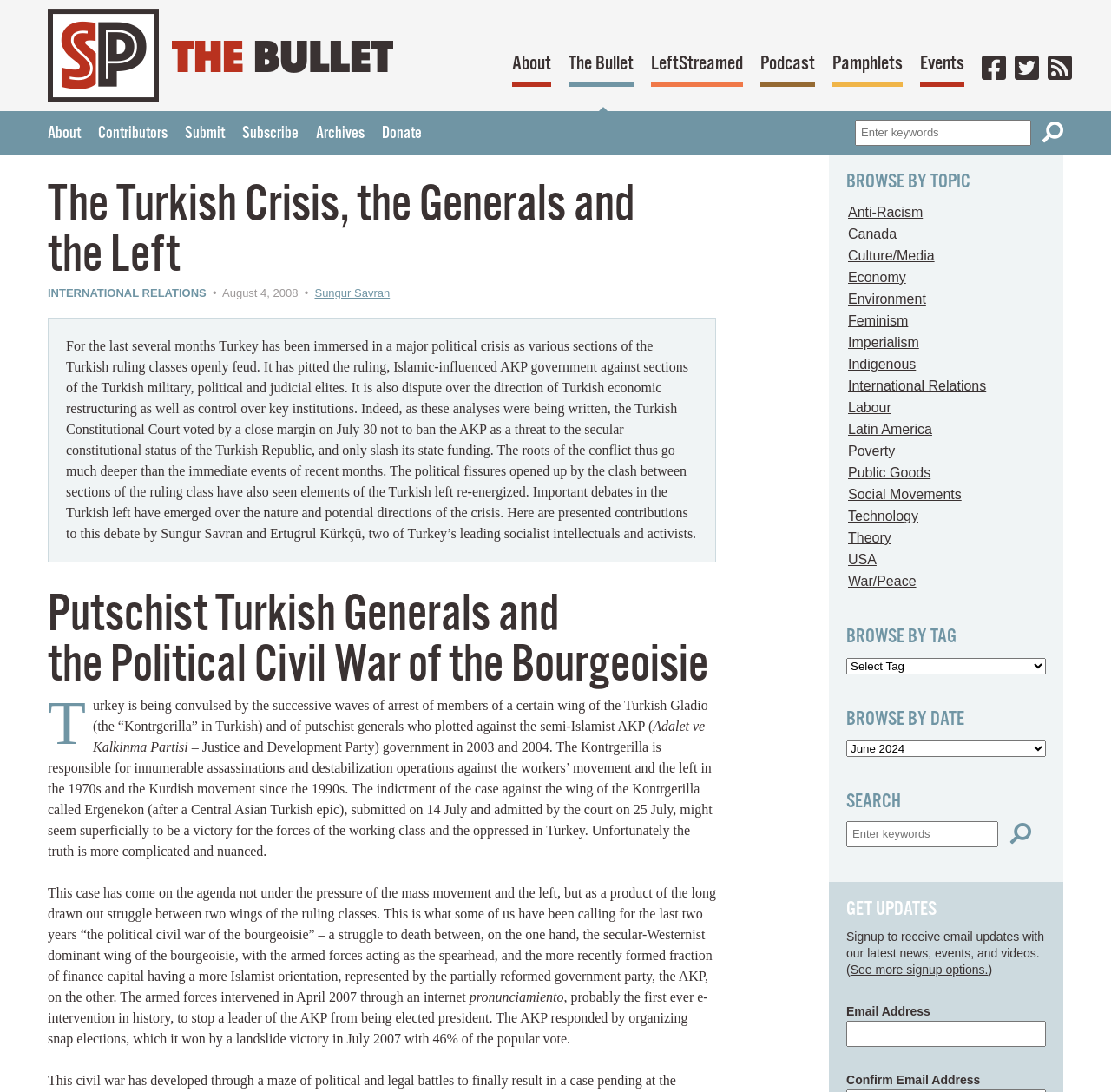Describe every aspect of the webpage comprehensively.

This webpage is about the Turkish crisis, featuring articles and analysis from socialist intellectuals and activists. At the top, there are two images, one of "Socialist Project" and another of "The Bullet", which are likely logos or icons of the publication or organization. Below these images, there is a navigation menu with links to "About", "The Bullet", "LeftStreamed", "Podcast", "Pamphlets", "Events", "Facebook", "Twitter", and "RSS".

On the left side of the page, there is a search bar with a textbox and a search button. Below the search bar, there are links to "About", "Contributors", "Submit", "Subscribe", "Archives", and "Donate".

The main content of the page is divided into two sections. The first section has a heading "The Turkish Crisis, the Generals and the Left" and features an article discussing the political crisis in Turkey, including the conflict between the ruling AKP government and sections of the Turkish military, political, and judicial elites. The article also touches on the role of the Turkish left in this crisis.

The second section has a heading "Putschist Turkish Generals and the Political Civil War of the Bourgeoisie" and features another article discussing the arrest of putschist generals who plotted against the AKP government in 2003 and 2004. The article analyzes the indictment of the case against the Ergenekon wing of the Kontrgerilla and its implications for the working class and the left in Turkey.

On the right side of the page, there are three sections: "BROWSE BY TOPIC", "BROWSE BY TAG", and "BROWSE BY DATE". Each section has a list of links to various topics, tags, and dates, allowing users to navigate and find content related to their interests.

At the bottom of the page, there is a section to sign up for email updates with the latest news, events, and videos from the publication.